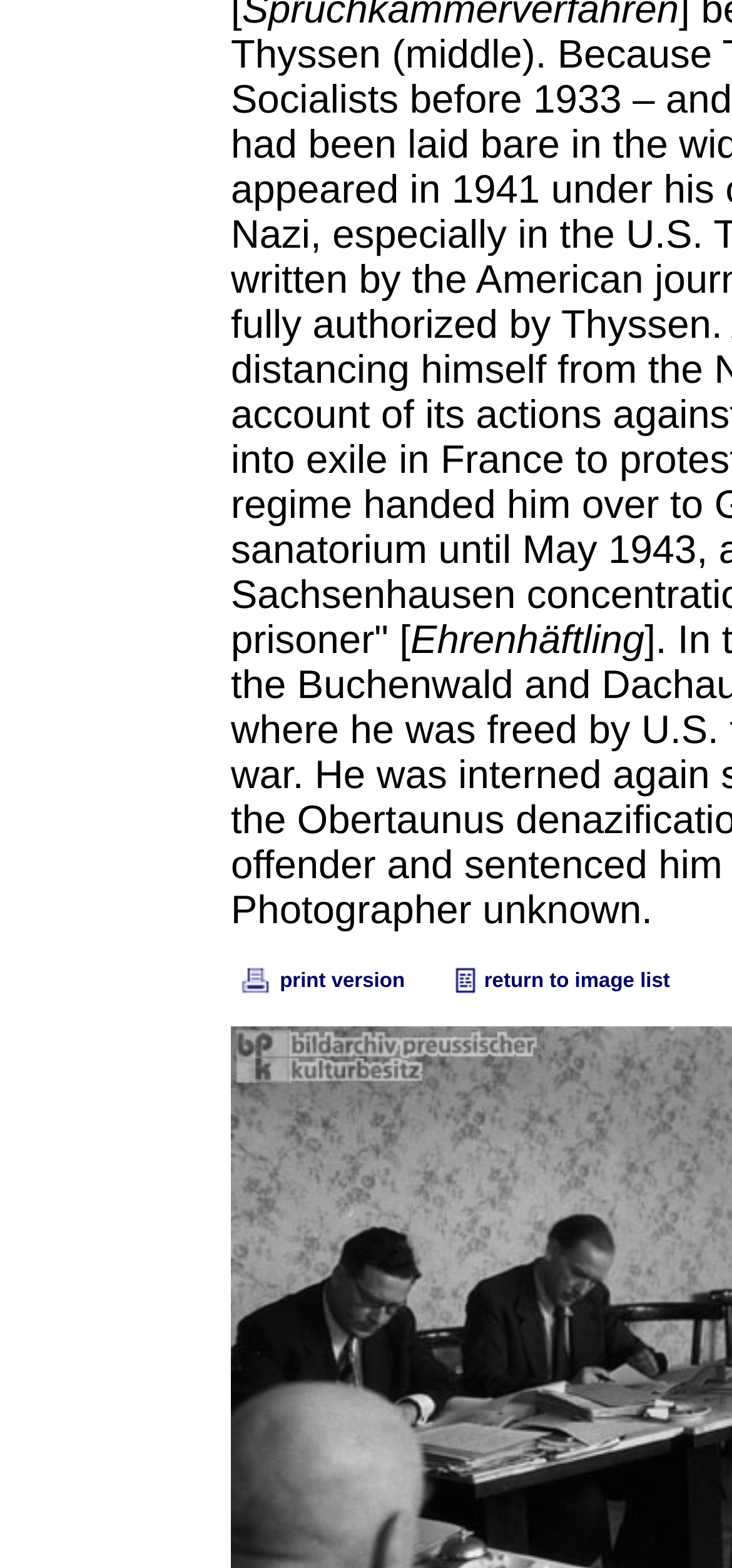Please provide the bounding box coordinate of the region that matches the element description: return to image list. Coordinates should be in the format (top-left x, top-left y, bottom-right x, bottom-right y) and all values should be between 0 and 1.

[0.61, 0.619, 0.915, 0.633]